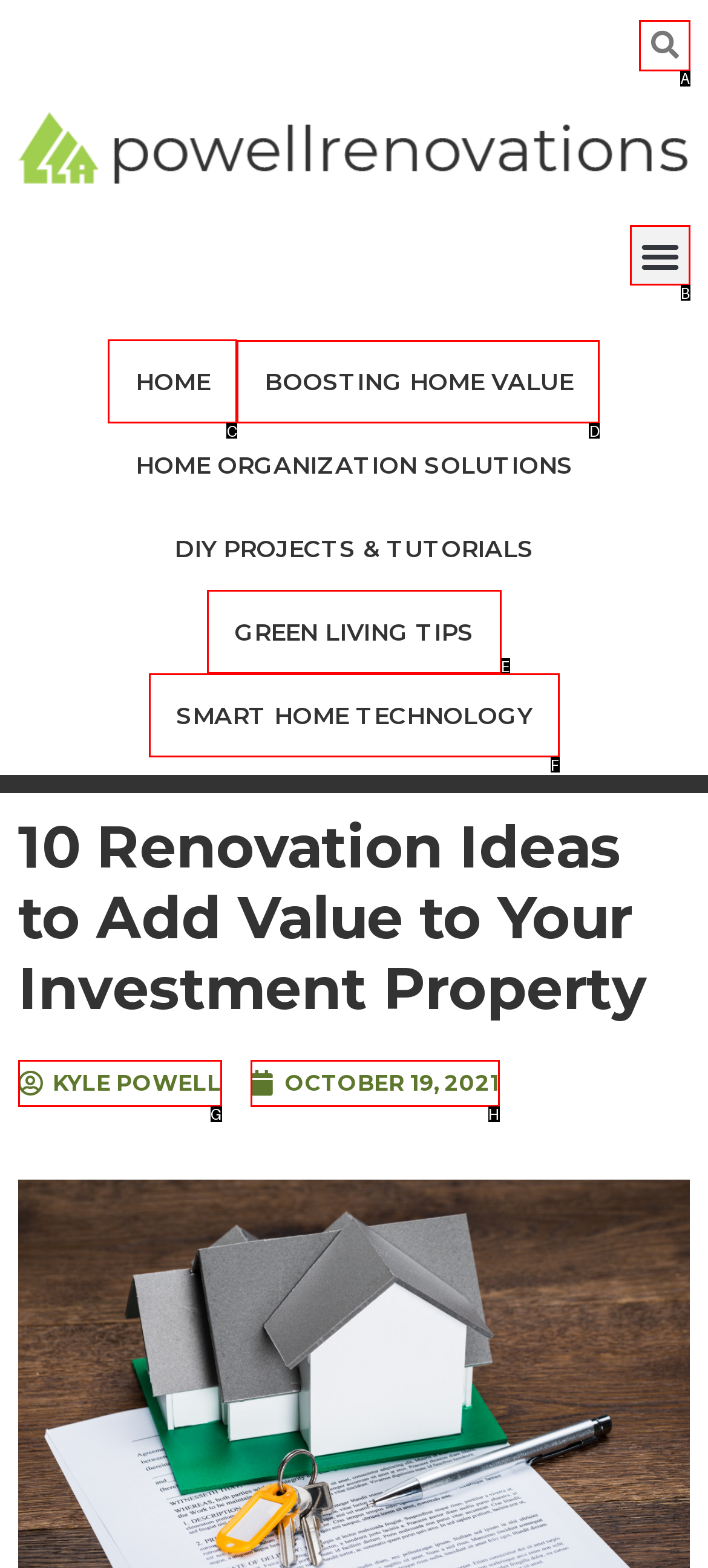Pick the option that should be clicked to perform the following task: go to boosting home value page
Answer with the letter of the selected option from the available choices.

D